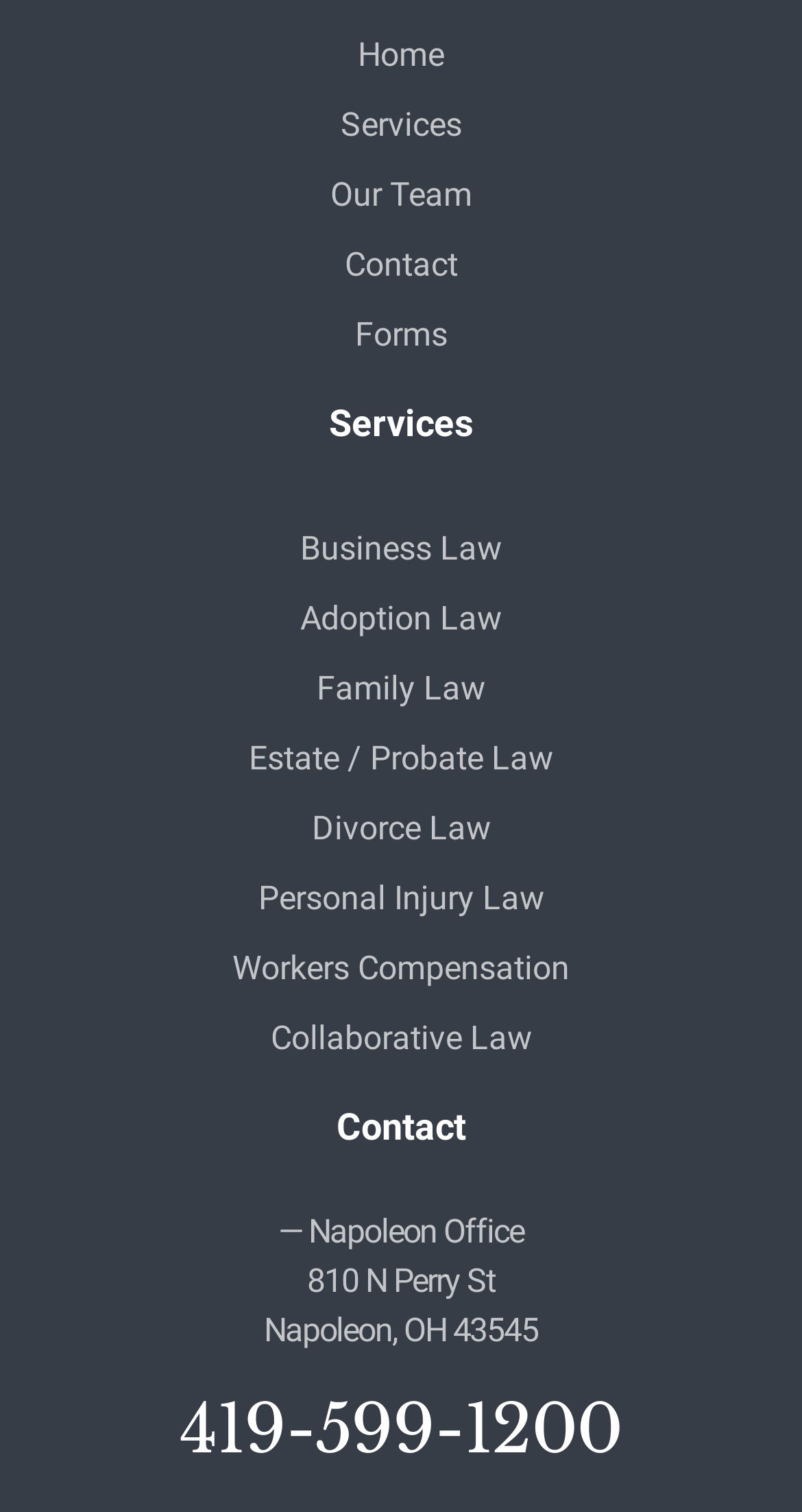Locate the bounding box coordinates of the element to click to perform the following action: 'Call the office at 419-599-1200'. The coordinates should be given as four float values between 0 and 1, in the form of [left, top, right, bottom].

[0.026, 0.919, 0.974, 0.973]